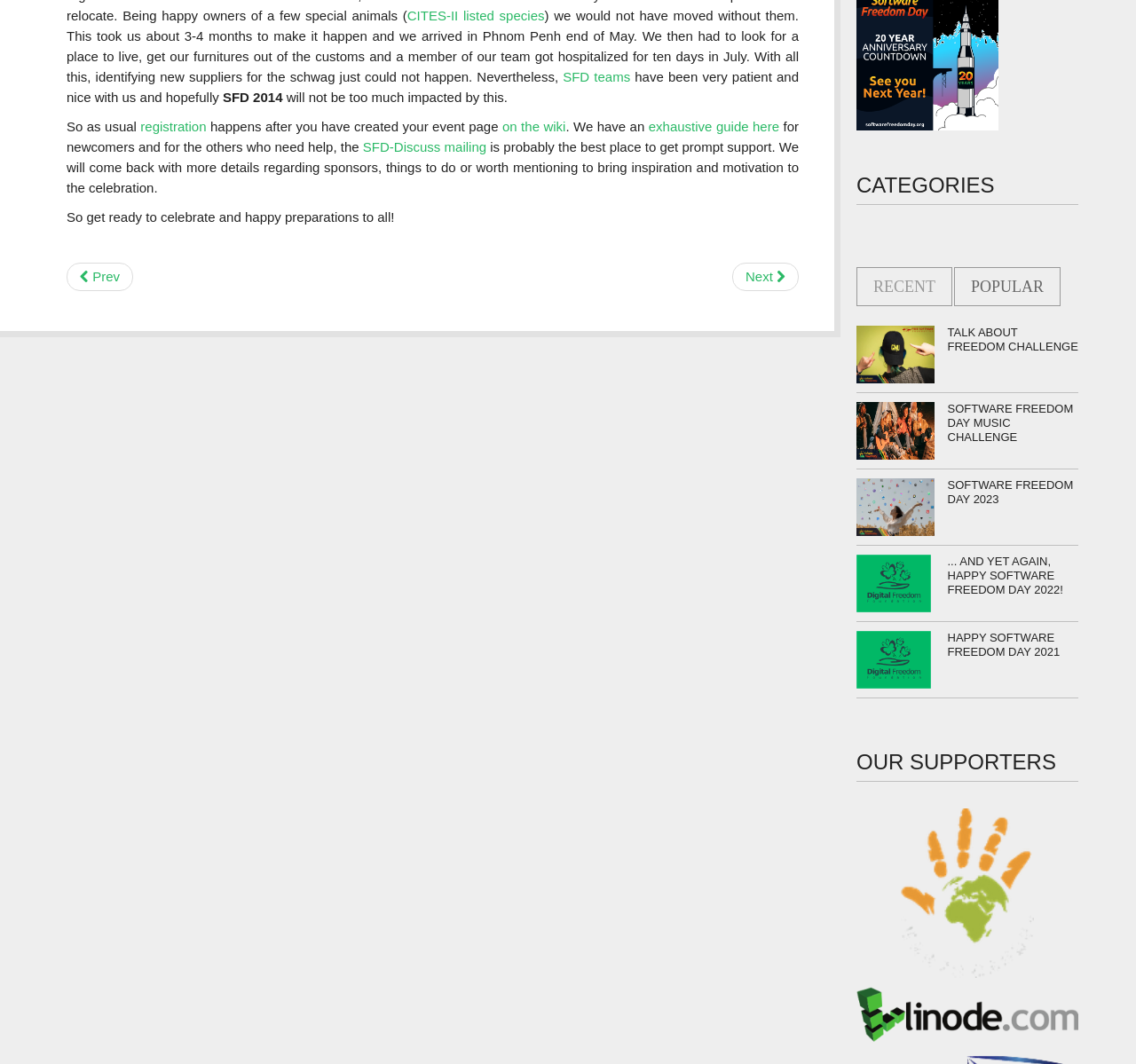Calculate the bounding box coordinates for the UI element based on the following description: "0 Comments". Ensure the coordinates are four float numbers between 0 and 1, i.e., [left, top, right, bottom].

None